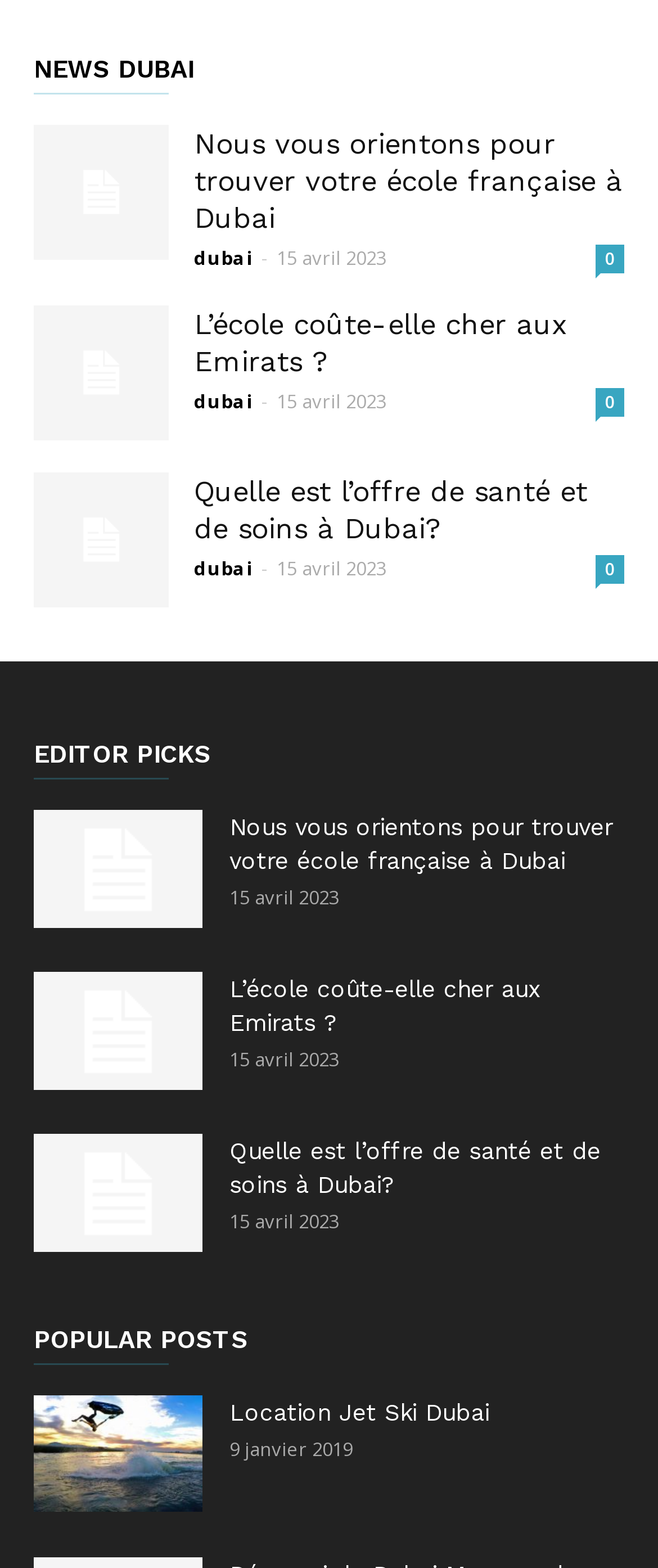Locate the bounding box coordinates of the area to click to fulfill this instruction: "Learn about the health and care services in Dubai". The bounding box should be presented as four float numbers between 0 and 1, in the order [left, top, right, bottom].

[0.295, 0.302, 0.892, 0.348]